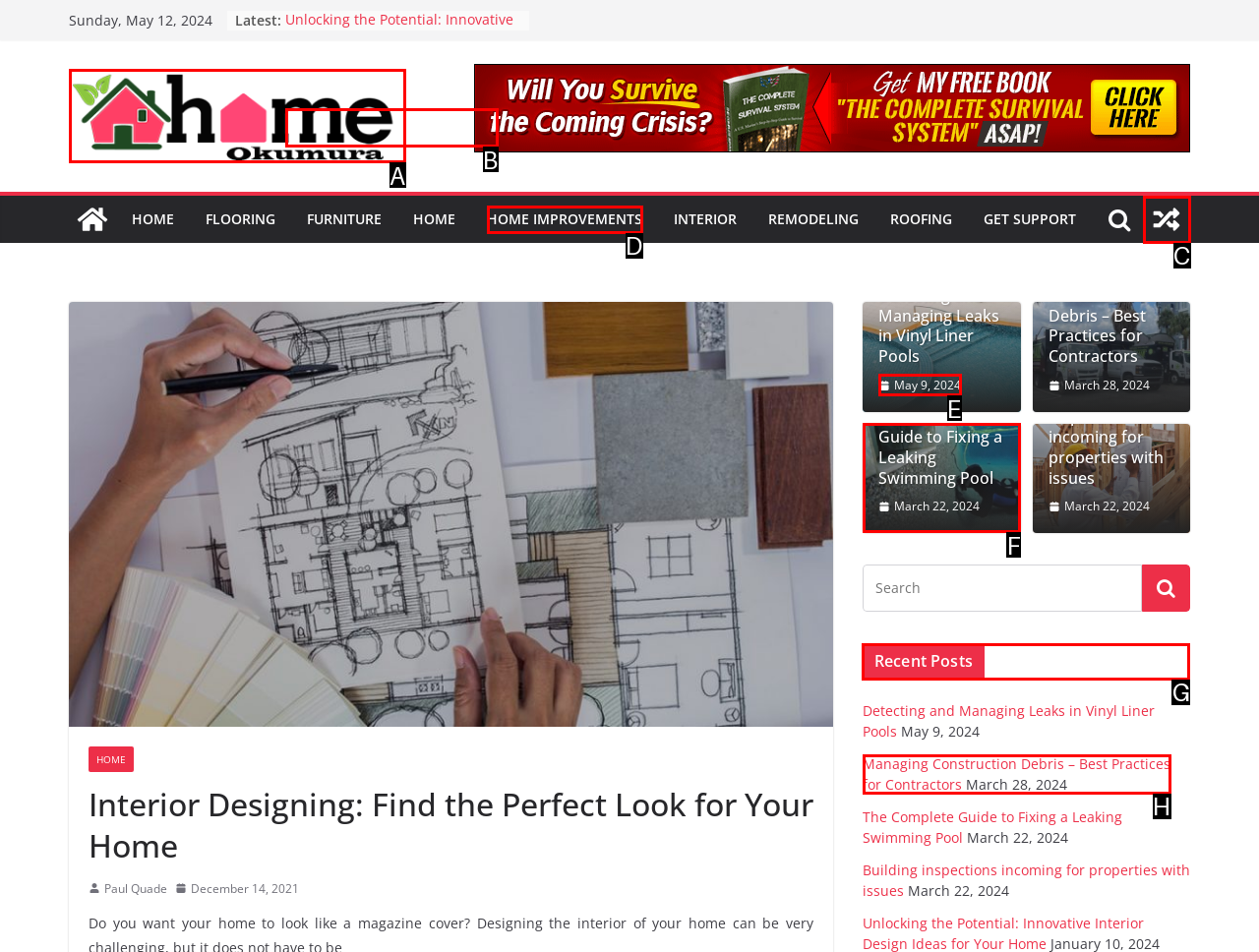Given the task: Check the 'Recent Posts' section, indicate which boxed UI element should be clicked. Provide your answer using the letter associated with the correct choice.

G